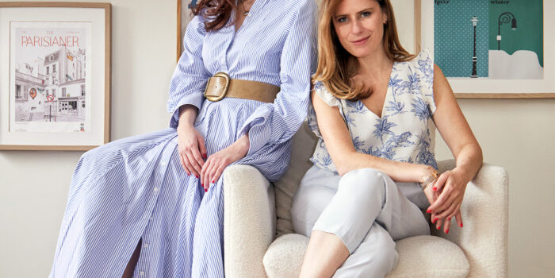What is written on the colorful artwork?
Look at the image and provide a short answer using one word or a phrase.

THE PARISIANER